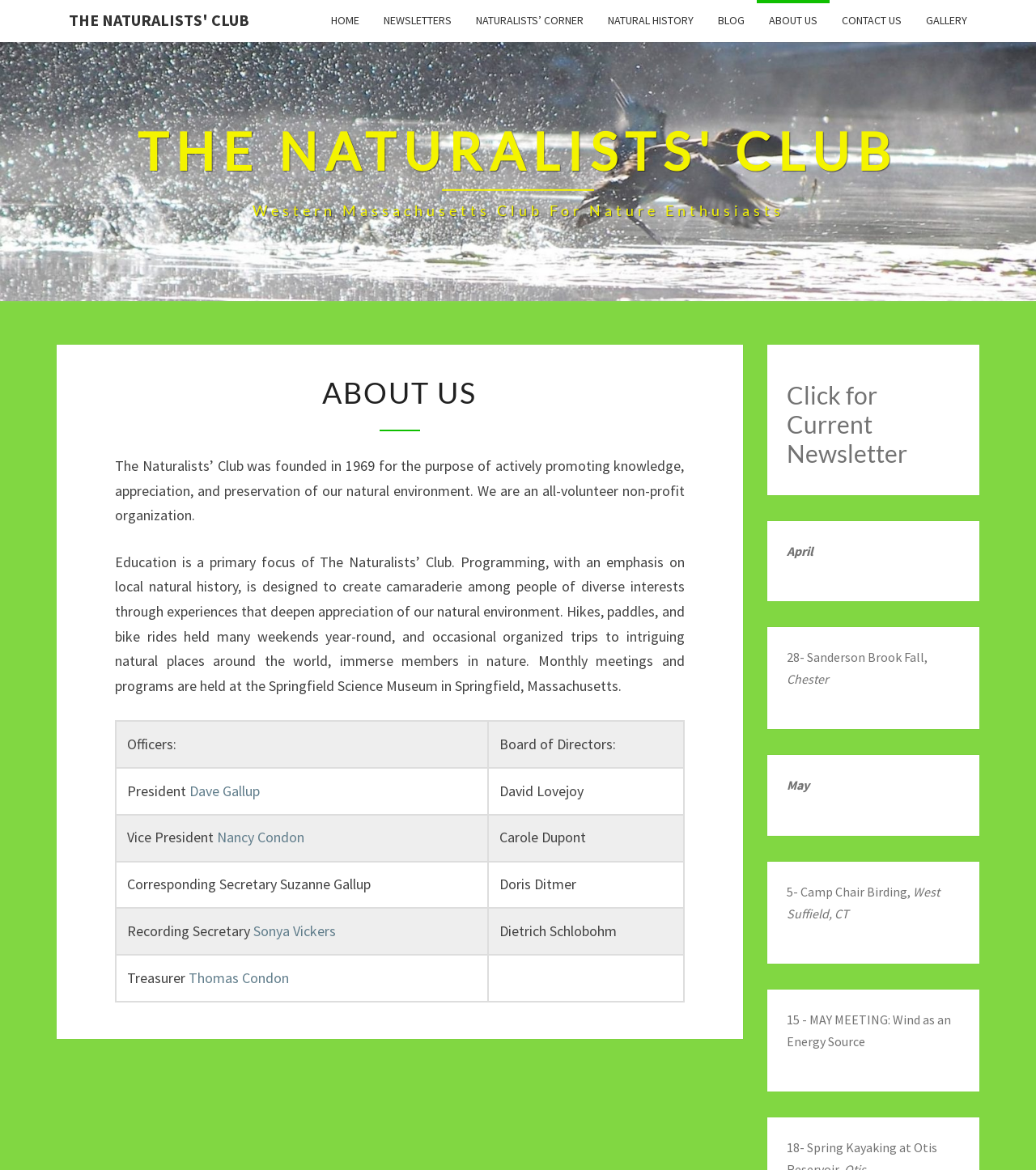Provide the bounding box coordinates, formatted as (top-left x, top-left y, bottom-right x, bottom-right y), with all values being floating point numbers between 0 and 1. Identify the bounding box of the UI element that matches the description: Click for Current Newsletter

[0.759, 0.325, 0.875, 0.4]